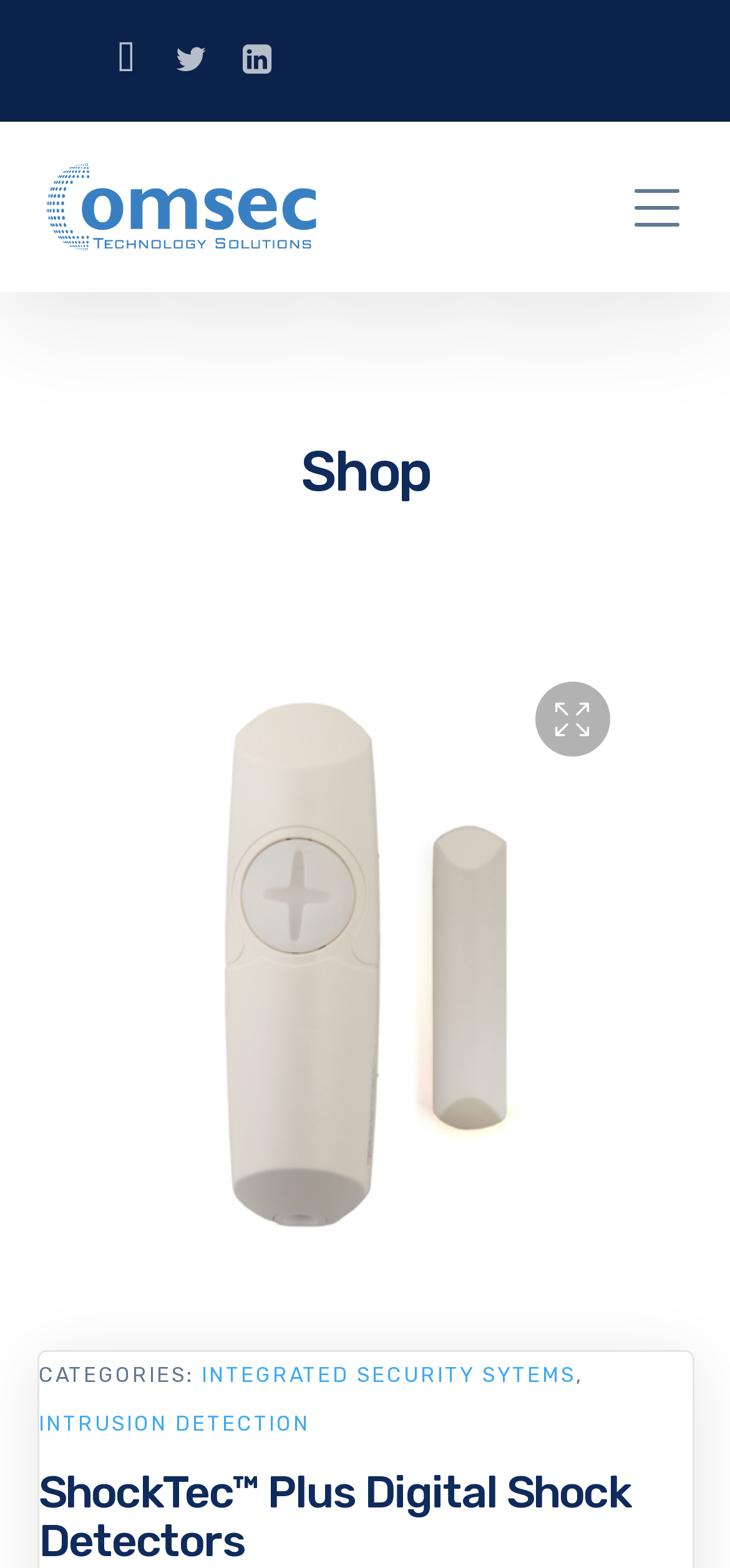What is the name of the product?
Please interpret the details in the image and answer the question thoroughly.

The product name is written as a heading on the webpage, and it is also part of the webpage title.